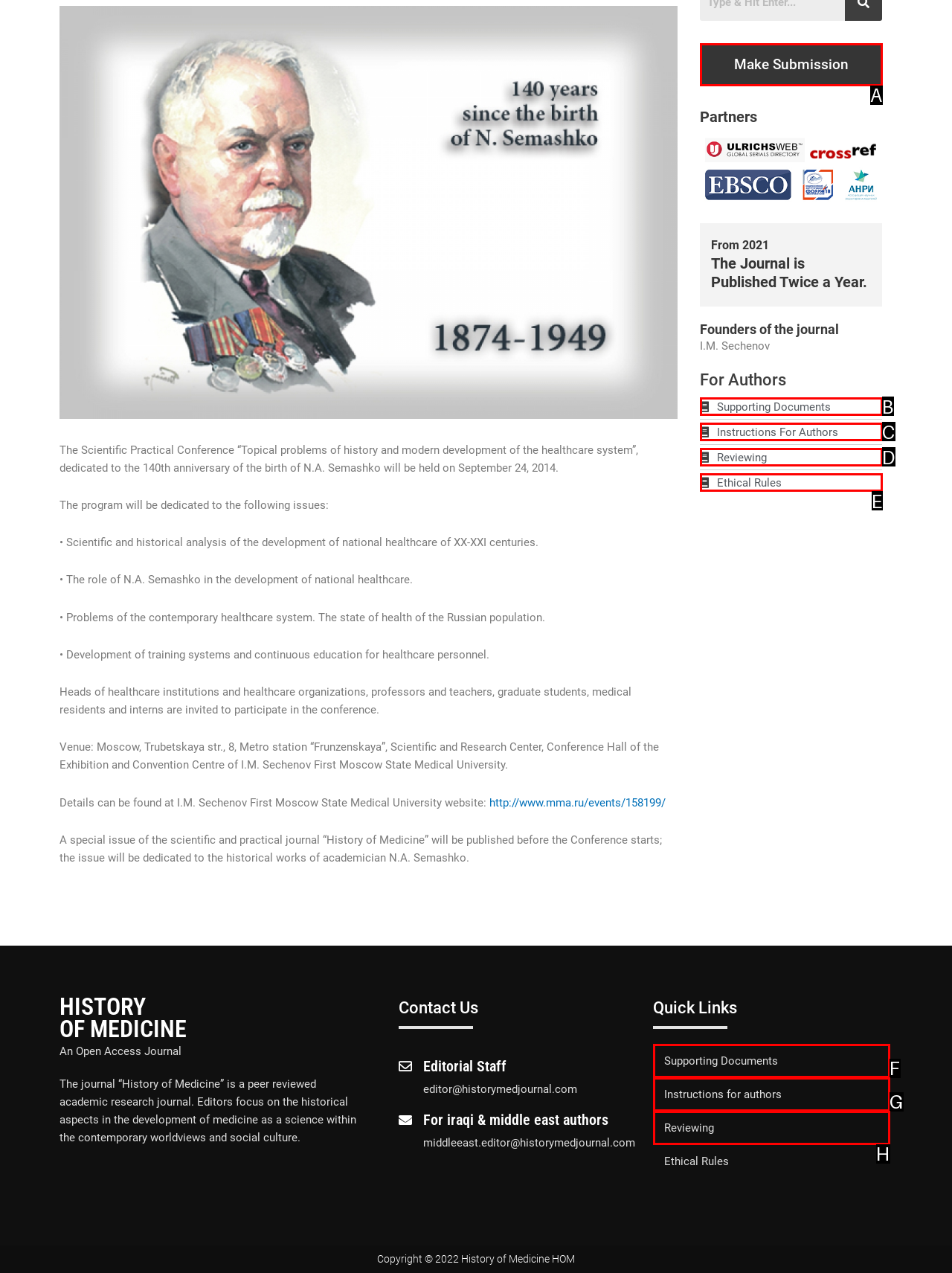Choose the HTML element that best fits the description: Reviewing. Answer with the option's letter directly.

H